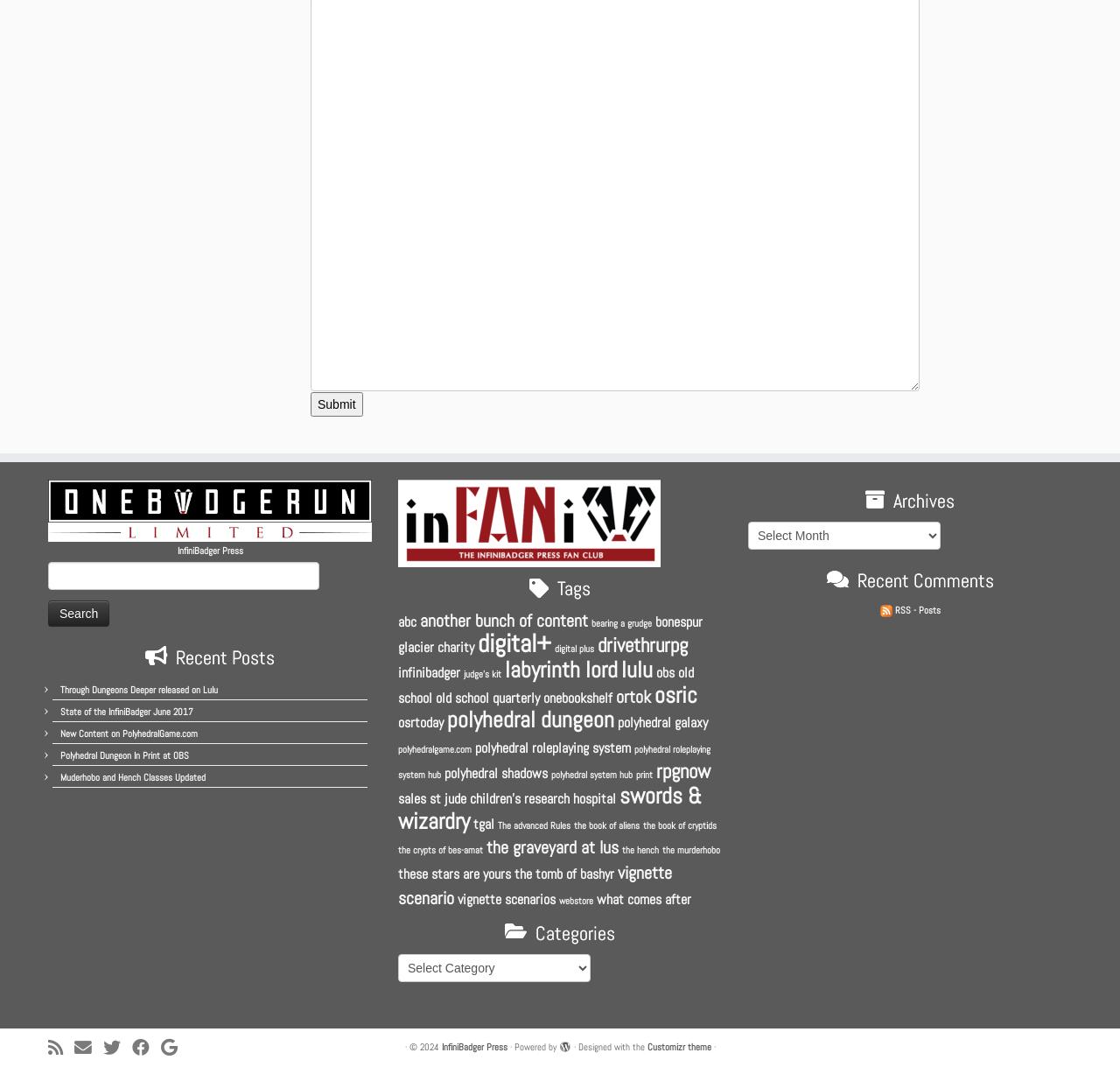Analyze the image and provide a detailed answer to the question: What is the name of the press?

I found the answer by looking at the StaticText element with the text 'InfiniBadger Press' at the top of the webpage, which is likely the name of the press.